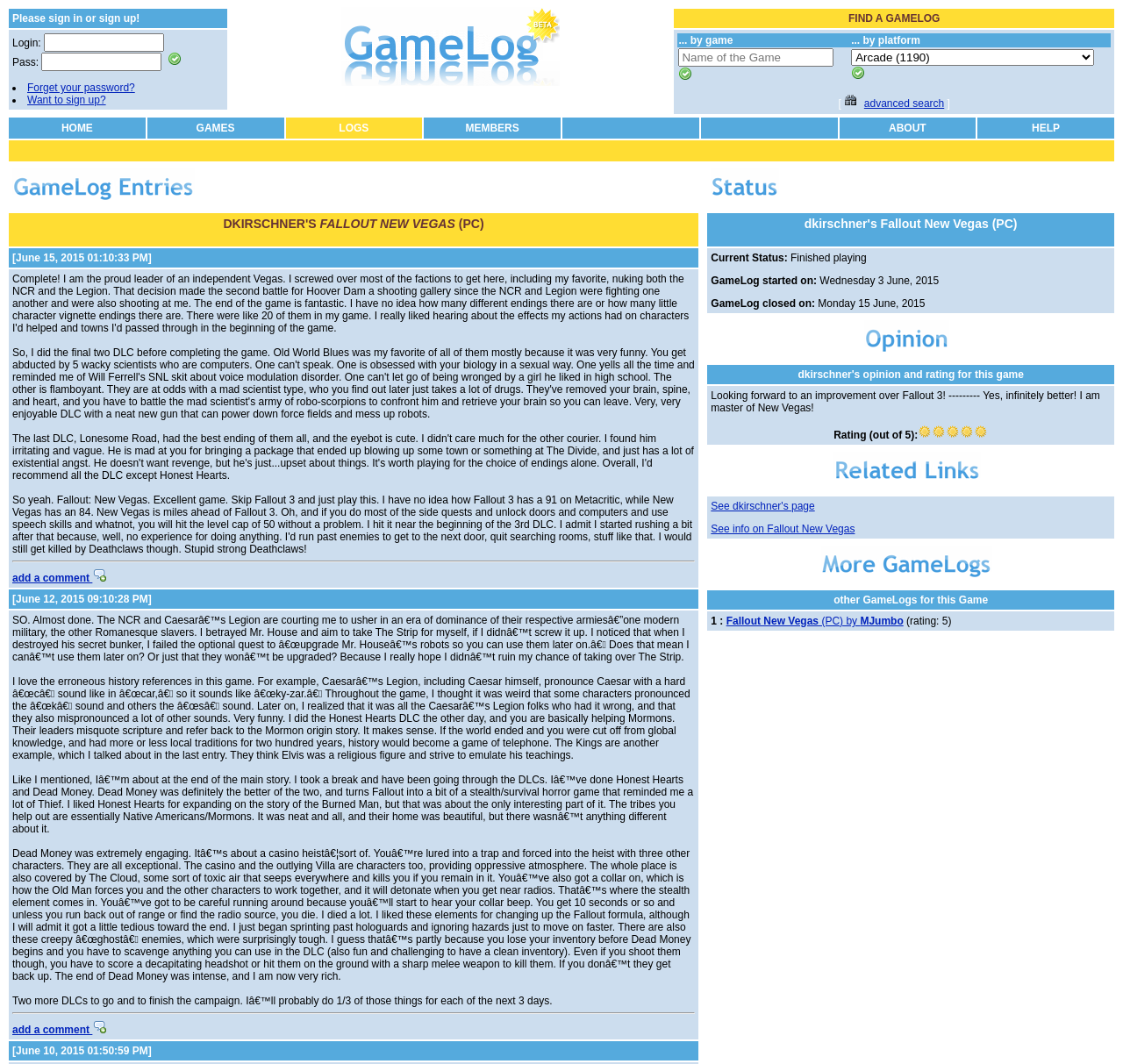Using the provided element description: "AnthemScore Crack & License Key", determine the bounding box coordinates of the corresponding UI element in the screenshot.

None